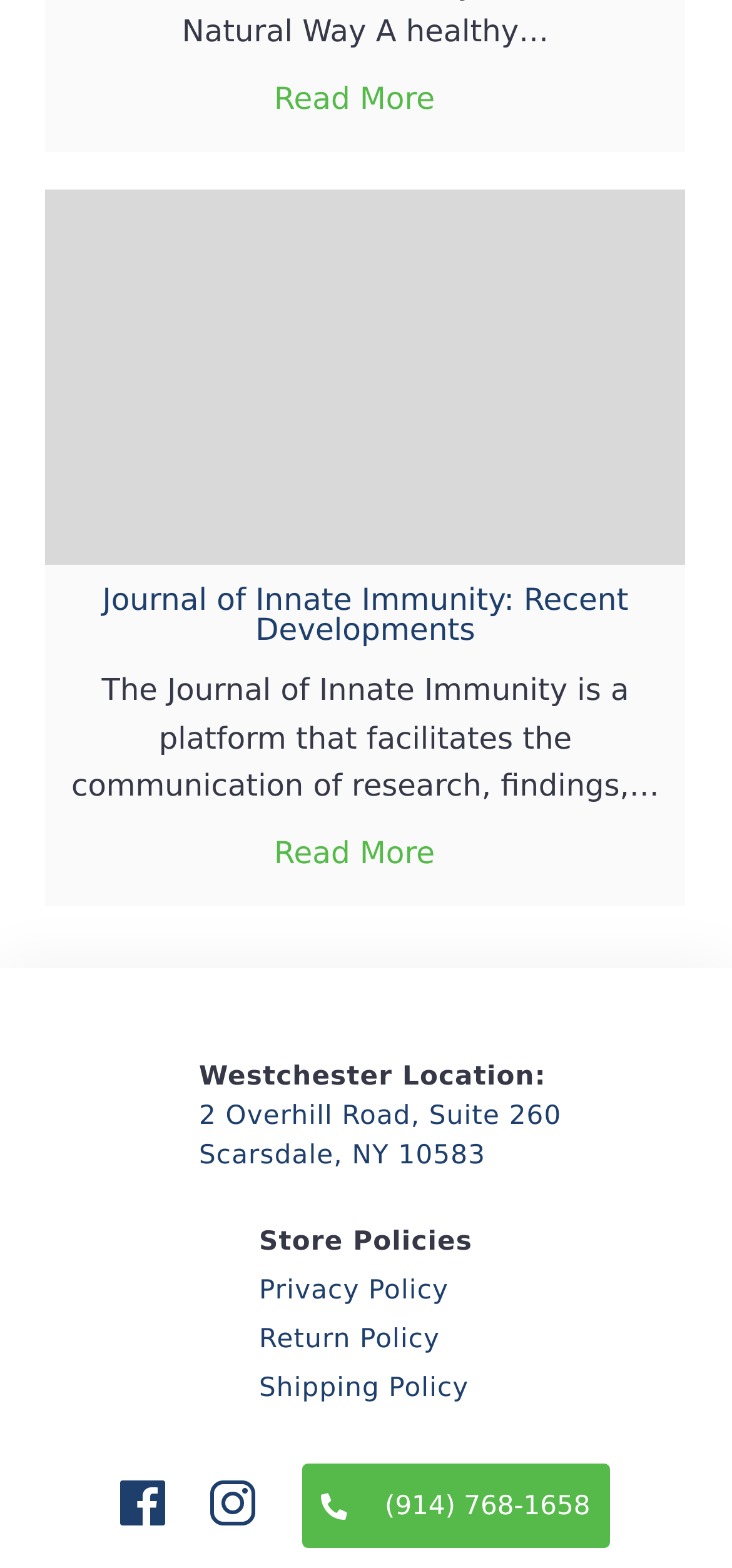Locate the bounding box coordinates of the element that should be clicked to fulfill the instruction: "Read more about Journal of Innate Immunity".

[0.376, 0.048, 0.624, 0.077]